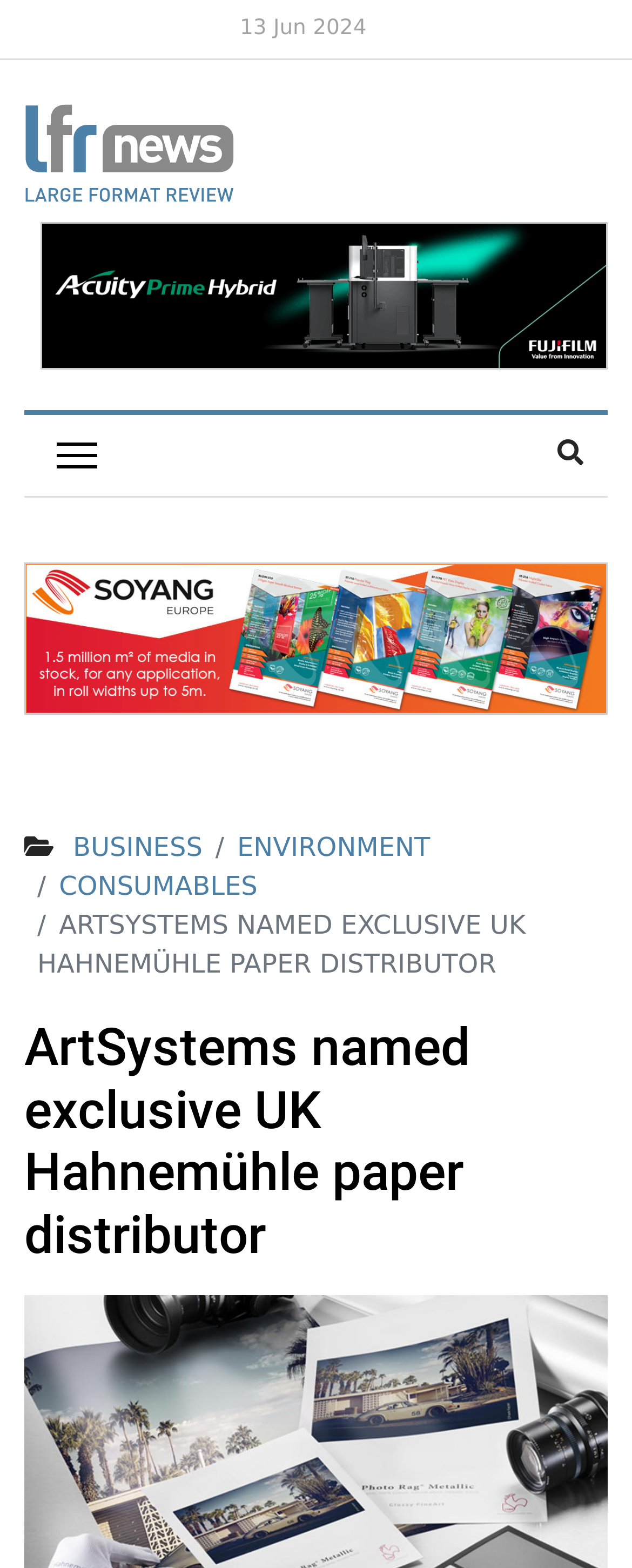Determine the bounding box of the UI component based on this description: "Engineering Diversity". The bounding box coordinates should be four float values between 0 and 1, i.e., [left, top, right, bottom].

None